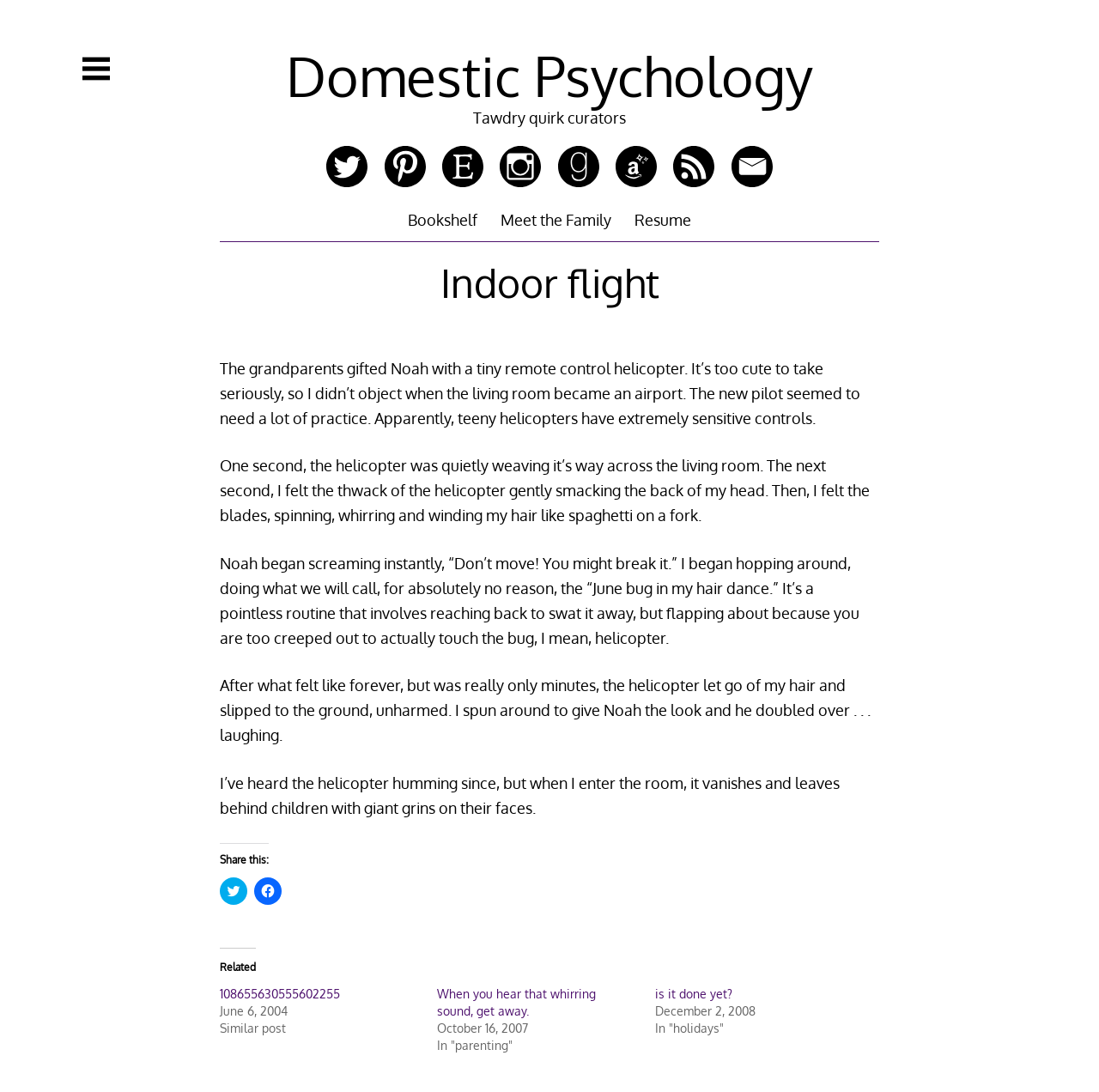Using the webpage screenshot and the element description 108655630555602255, determine the bounding box coordinates. Specify the coordinates in the format (top-left x, top-left y, bottom-right x, bottom-right y) with values ranging from 0 to 1.

[0.2, 0.904, 0.309, 0.917]